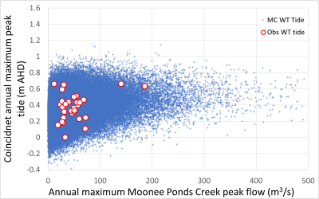Using a single word or phrase, answer the following question: 
What is the main topic of the article associated with this image?

Interaction between hydrological data and climate change implications